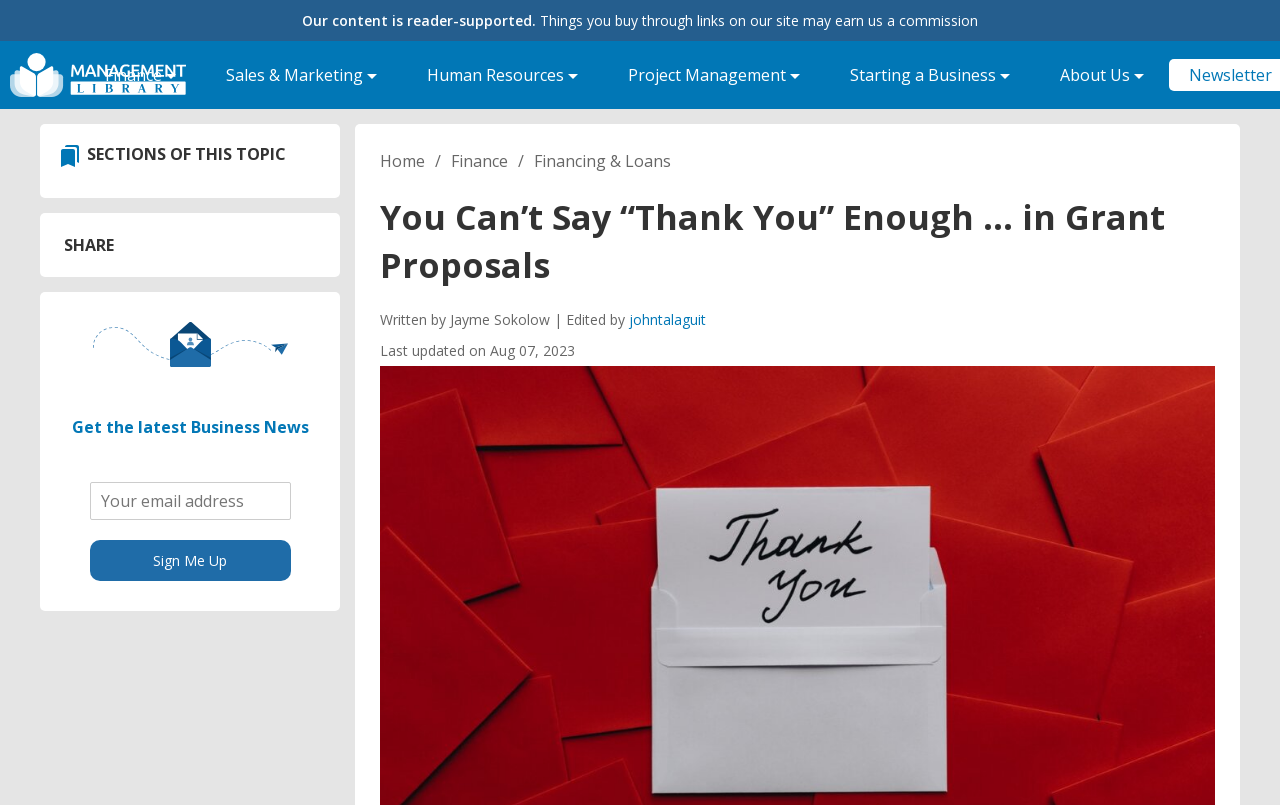When was the article last updated?
Refer to the screenshot and respond with a concise word or phrase.

Aug 07, 2023